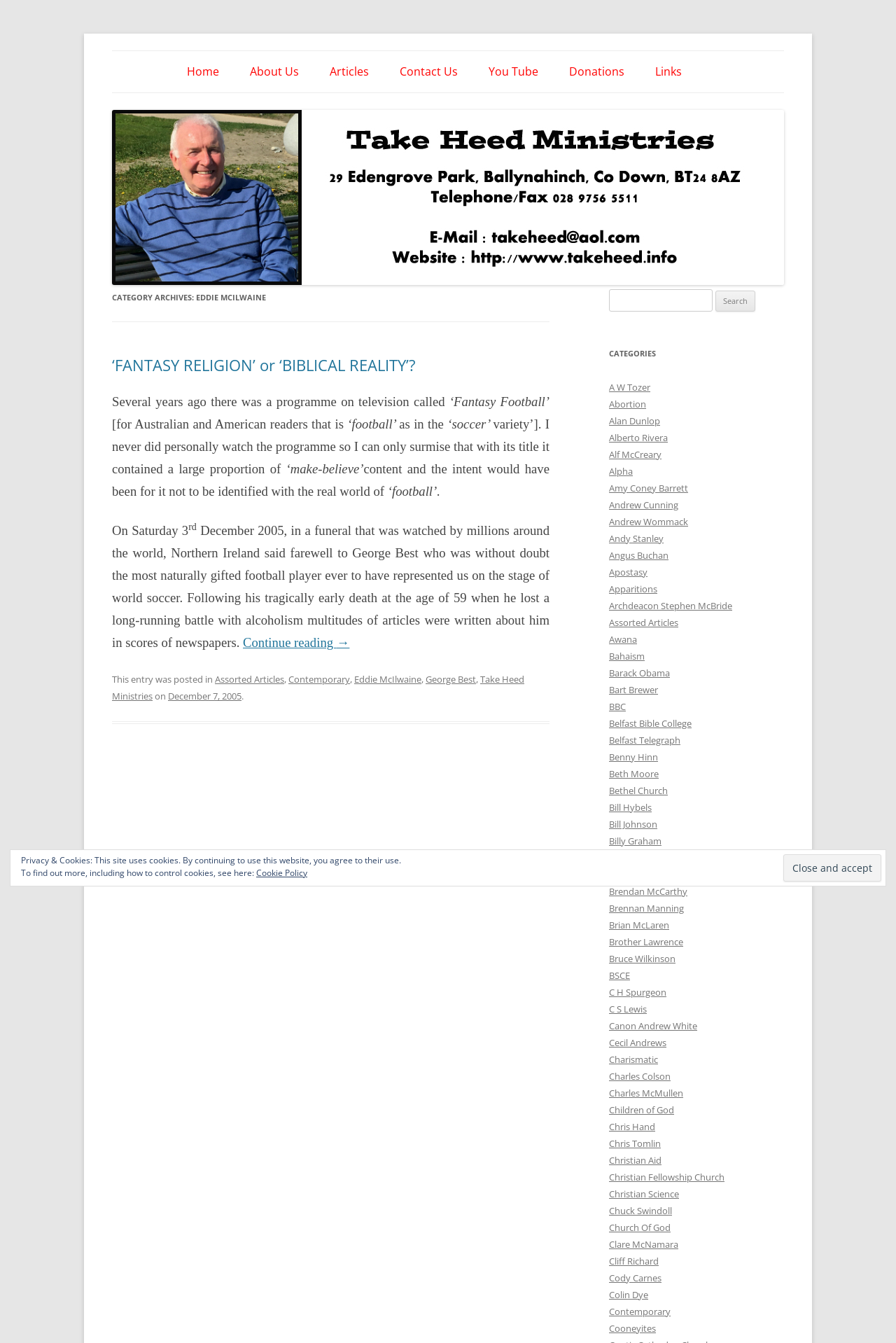Find and specify the bounding box coordinates that correspond to the clickable region for the instruction: "Read the article 'FANTASY RELIGION’ or ‘BIBLICAL REALITY’?'".

[0.125, 0.264, 0.464, 0.279]